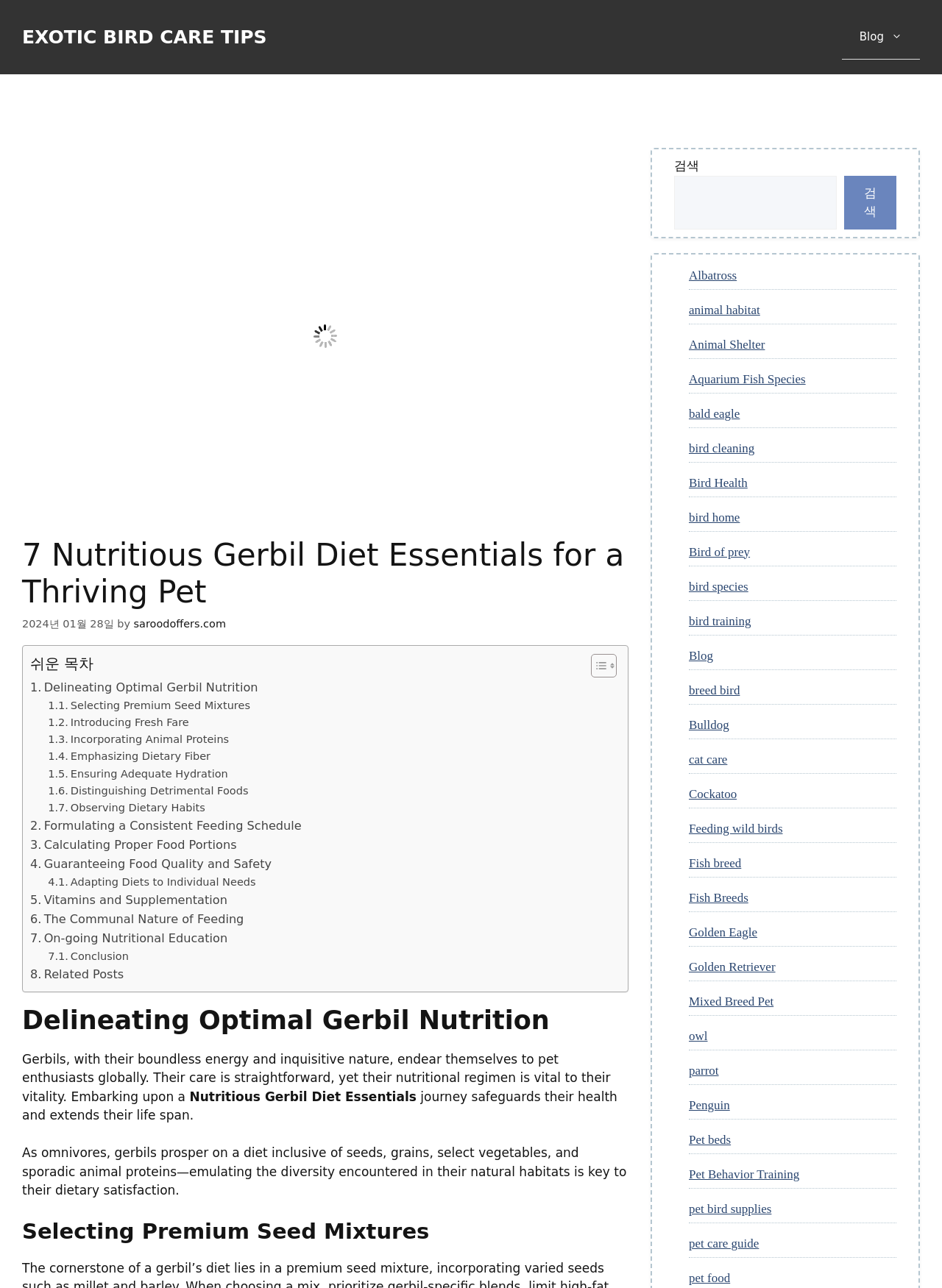What is the purpose of the search box?
Please use the image to provide a one-word or short phrase answer.

Search the website